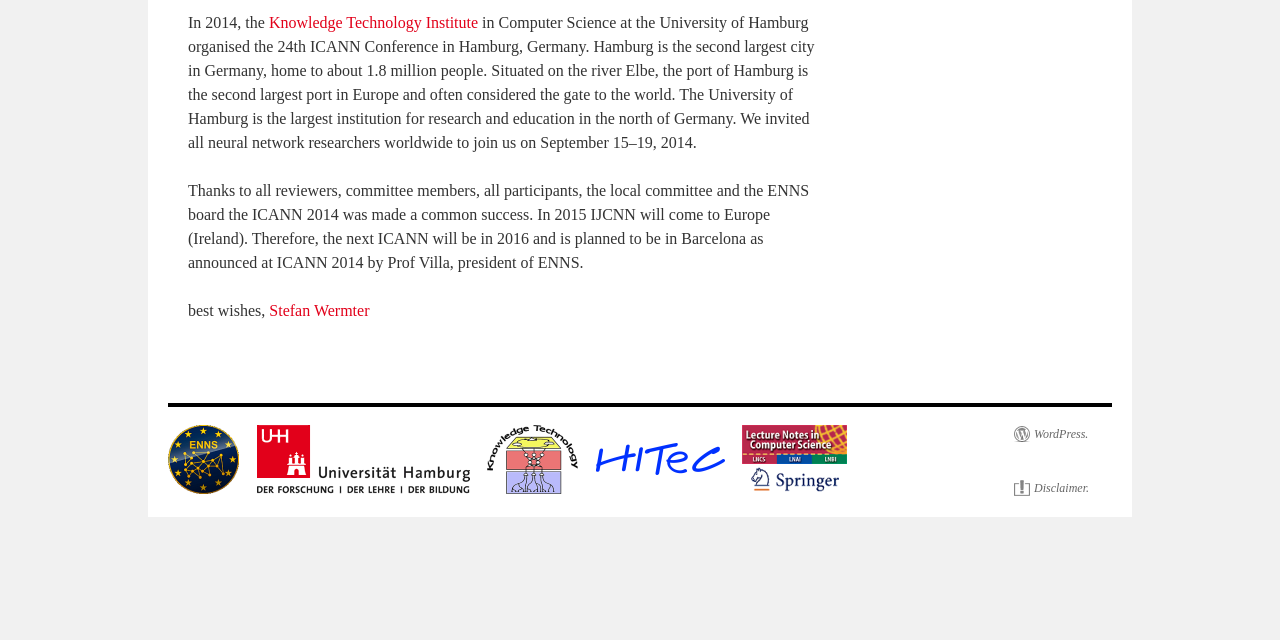Bounding box coordinates must be specified in the format (top-left x, top-left y, bottom-right x, bottom-right y). All values should be floating point numbers between 0 and 1. What are the bounding box coordinates of the UI element described as: Knowledge Technology Institute

[0.21, 0.022, 0.374, 0.049]